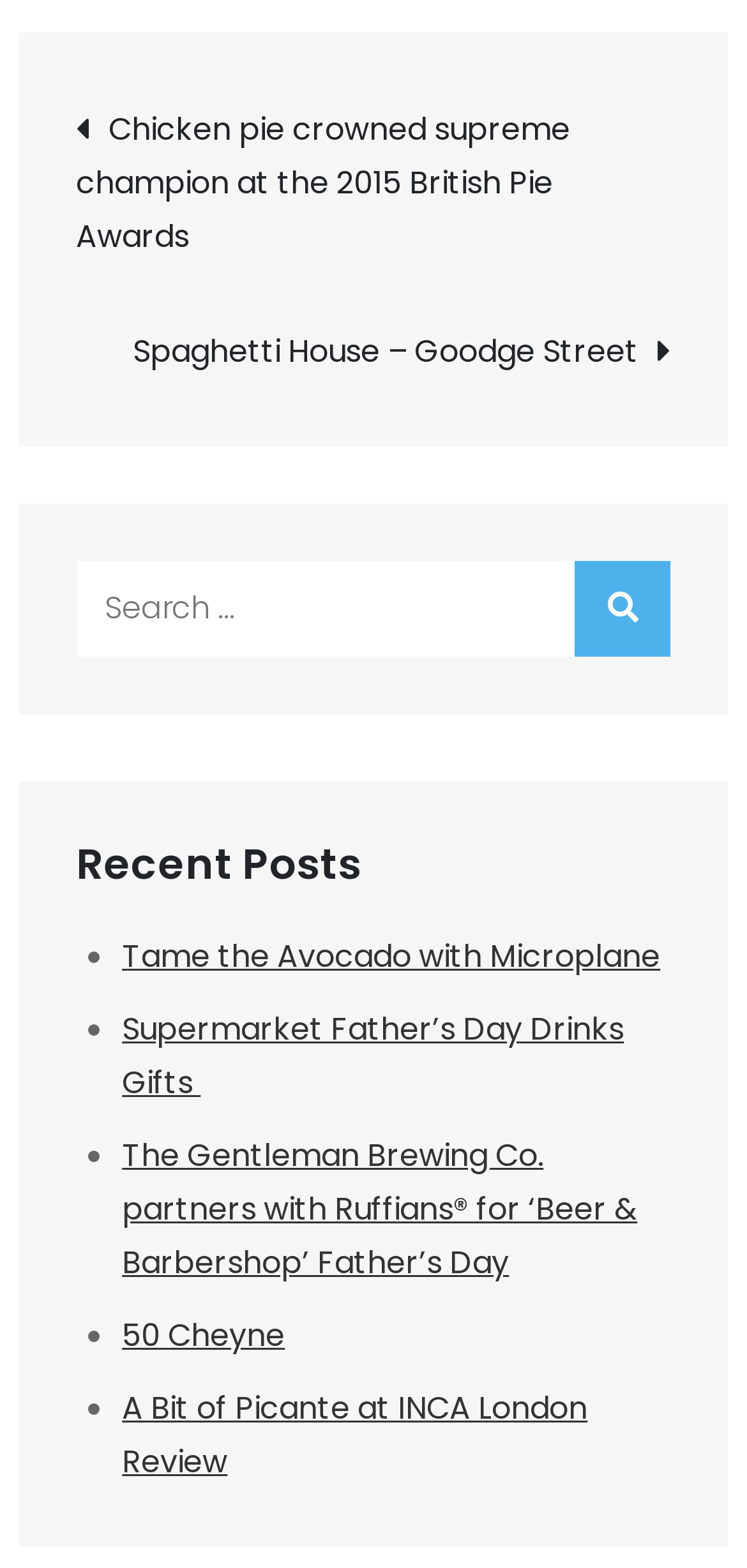How many recent posts are listed?
Answer the question in a detailed and comprehensive manner.

I counted the number of links under the 'Recent Posts' heading, which are 'Tame the Avocado with Microplane', 'Supermarket Father’s Day Drinks Gifts', 'The Gentleman Brewing Co. partners with Ruffians® for ‘Beer & Barbershop’ Father’s Day', '50 Cheyne', and 'A Bit of Picante at INCA London Review'. There are five links in total.